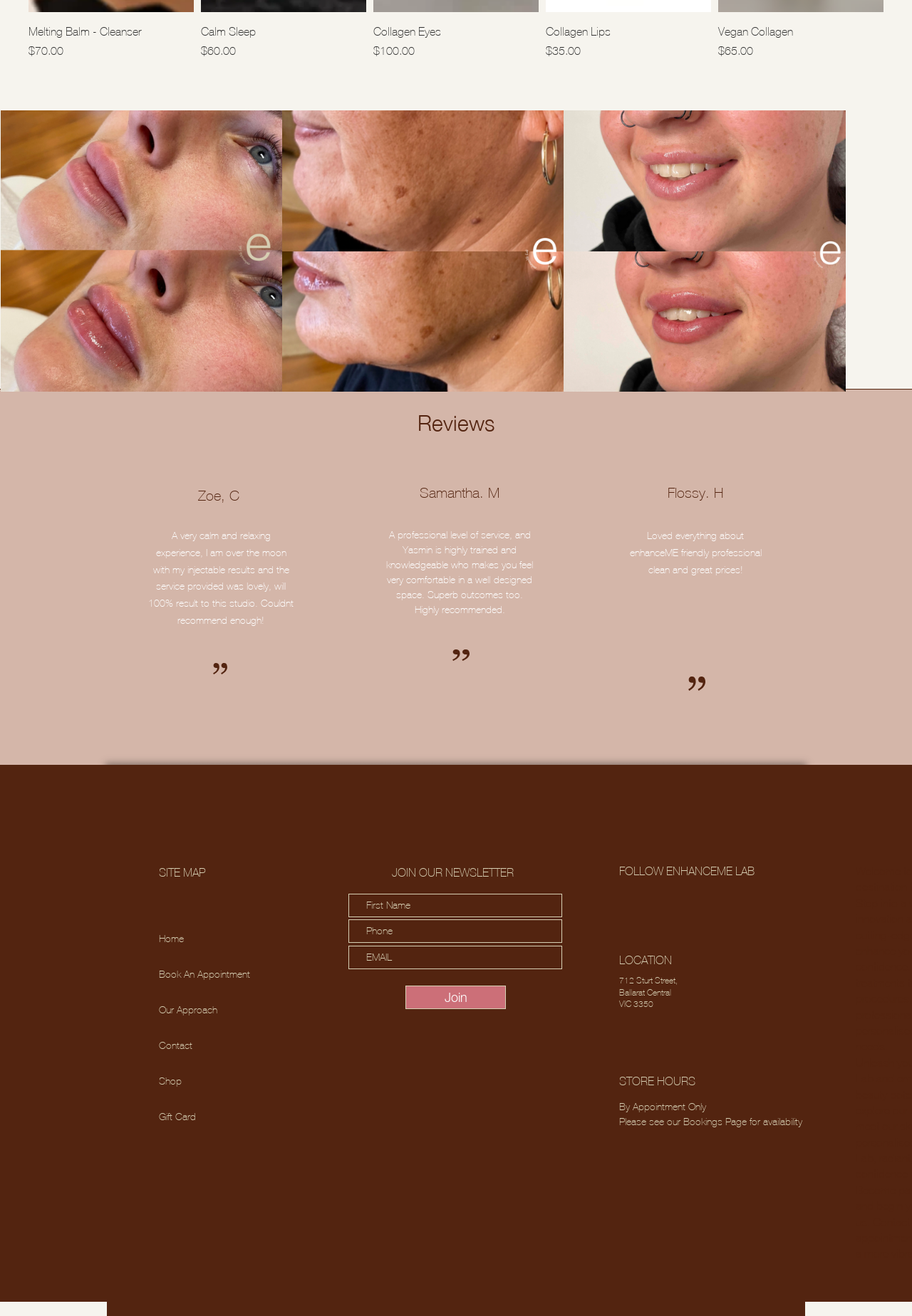Respond to the following question using a concise word or phrase: 
What is the price of Melting Balm - Cleanser?

$70.00